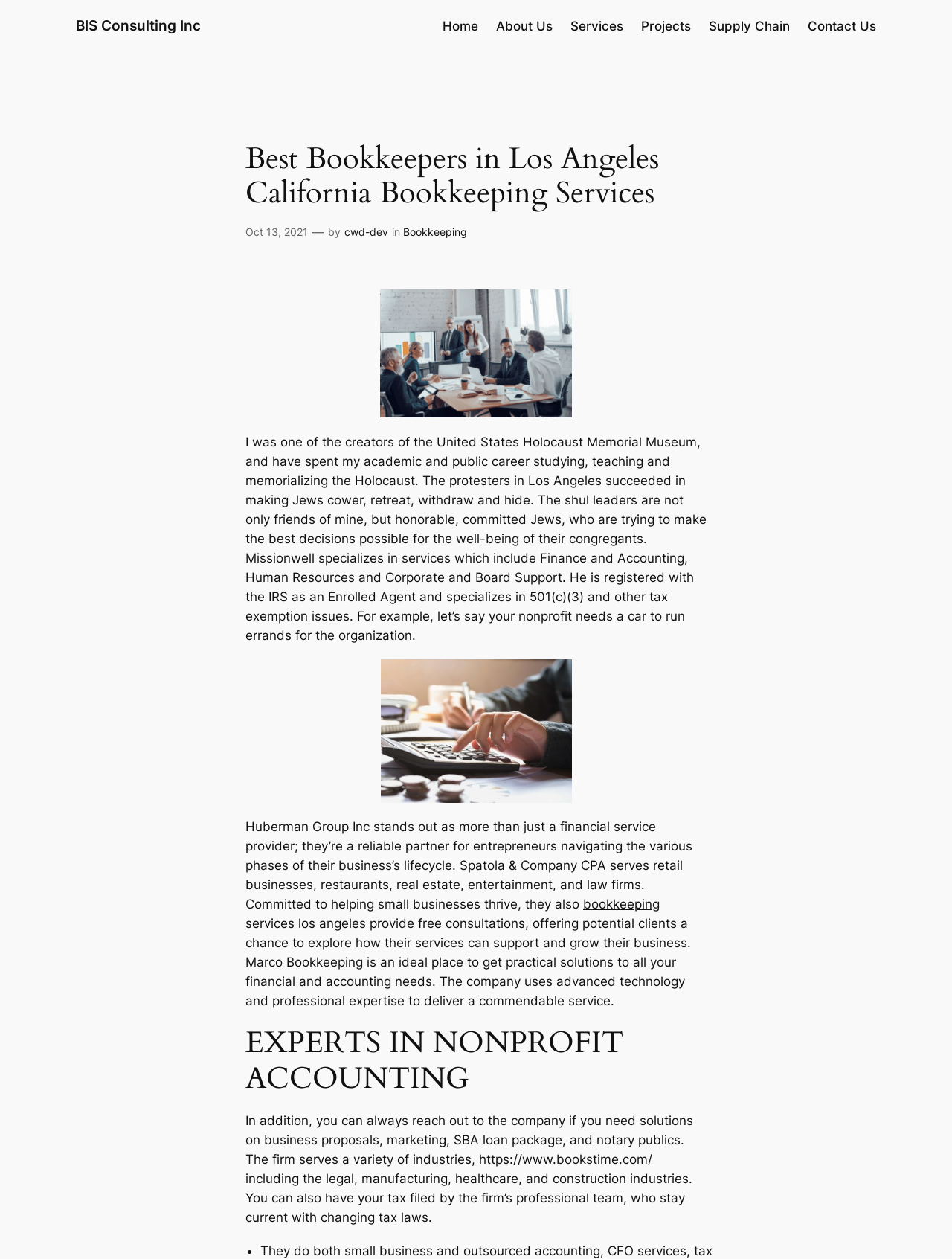Please provide the bounding box coordinates for the element that needs to be clicked to perform the instruction: "Click on the 'About Us' link". The coordinates must consist of four float numbers between 0 and 1, formatted as [left, top, right, bottom].

[0.521, 0.013, 0.58, 0.028]